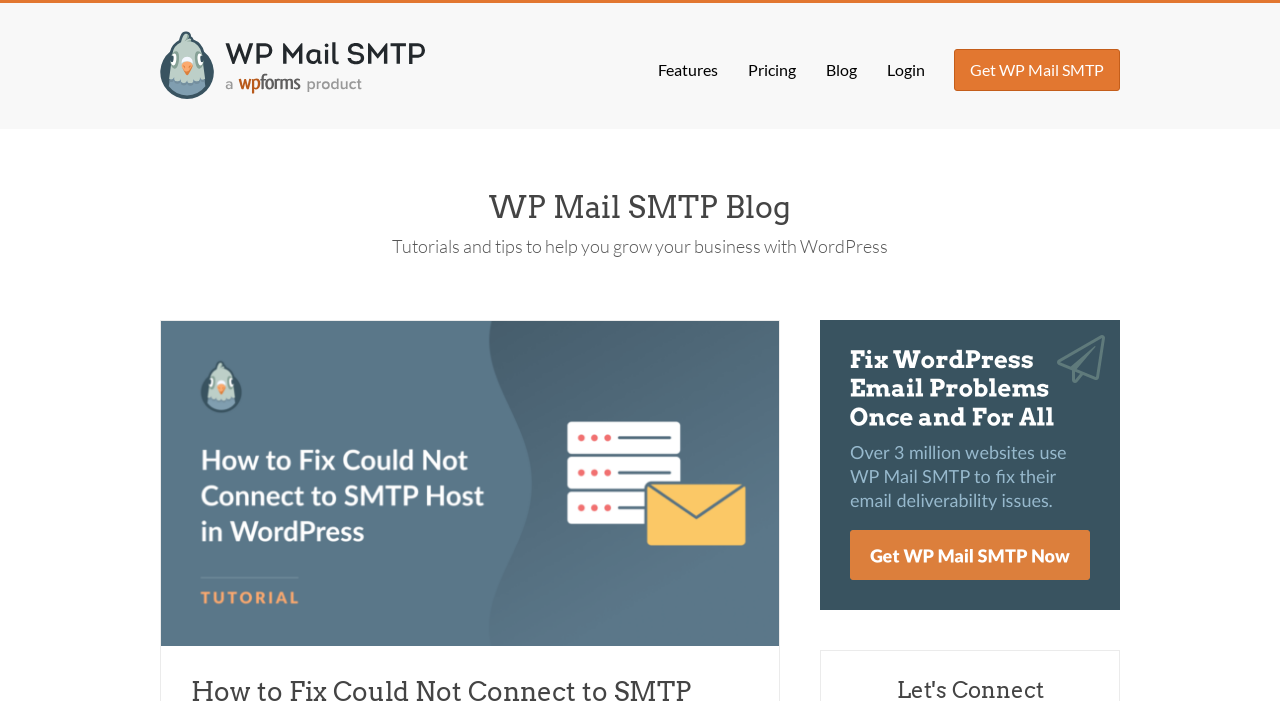How many links are in the top navigation bar?
Based on the visual details in the image, please answer the question thoroughly.

The top navigation bar contains 5 links, which are 'Features', 'Pricing', 'Blog', 'Login', and 'Get WP Mail SMTP'. These links are located at the top of the webpage, with bounding box coordinates ranging from [0.513, 0.07, 0.562, 0.13] to [0.745, 0.07, 0.875, 0.13].